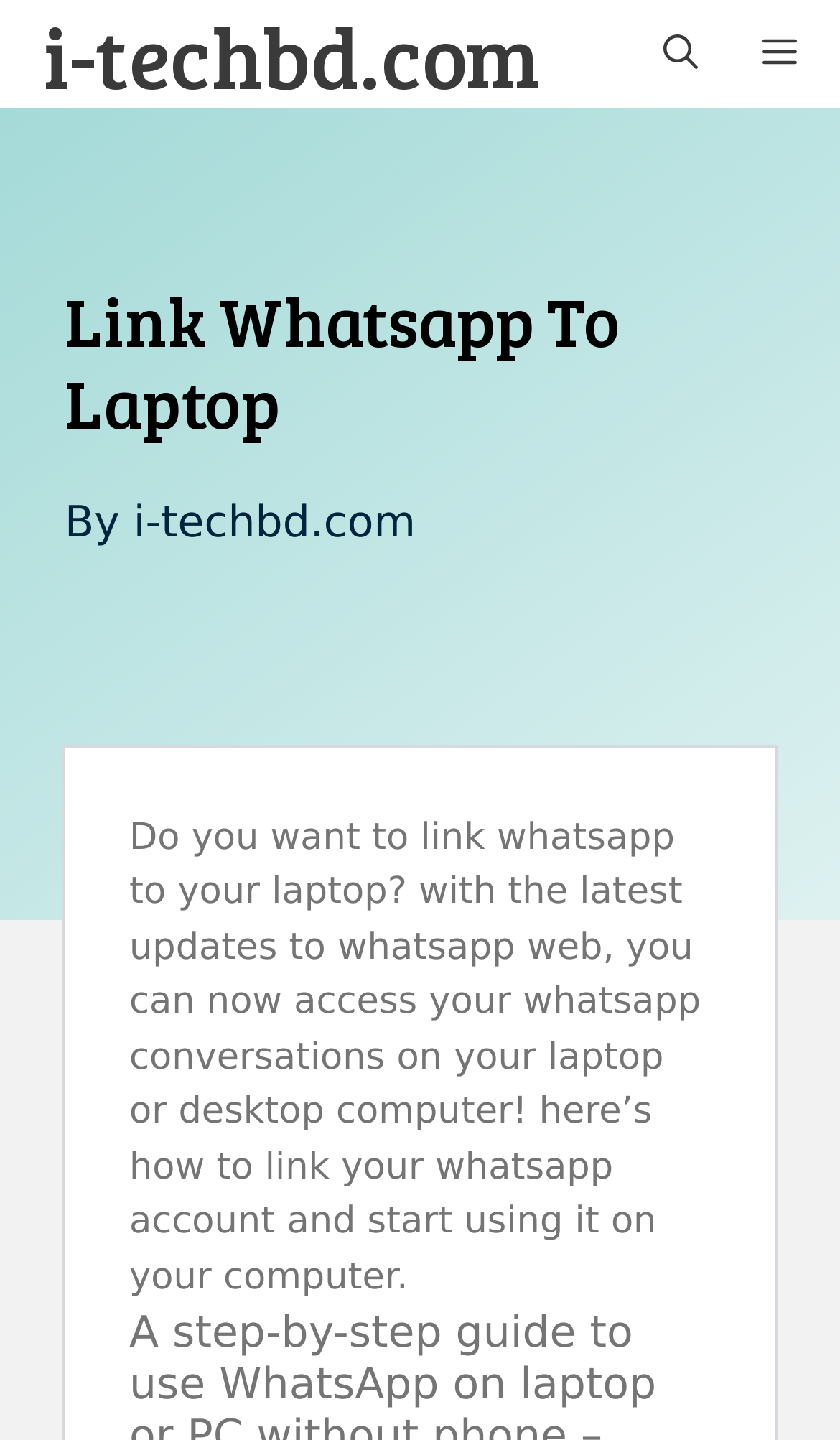Calculate the bounding box coordinates for the UI element based on the following description: "Menu". Ensure the coordinates are four float numbers between 0 and 1, i.e., [left, top, right, bottom].

[0.869, 0.0, 1.0, 0.075]